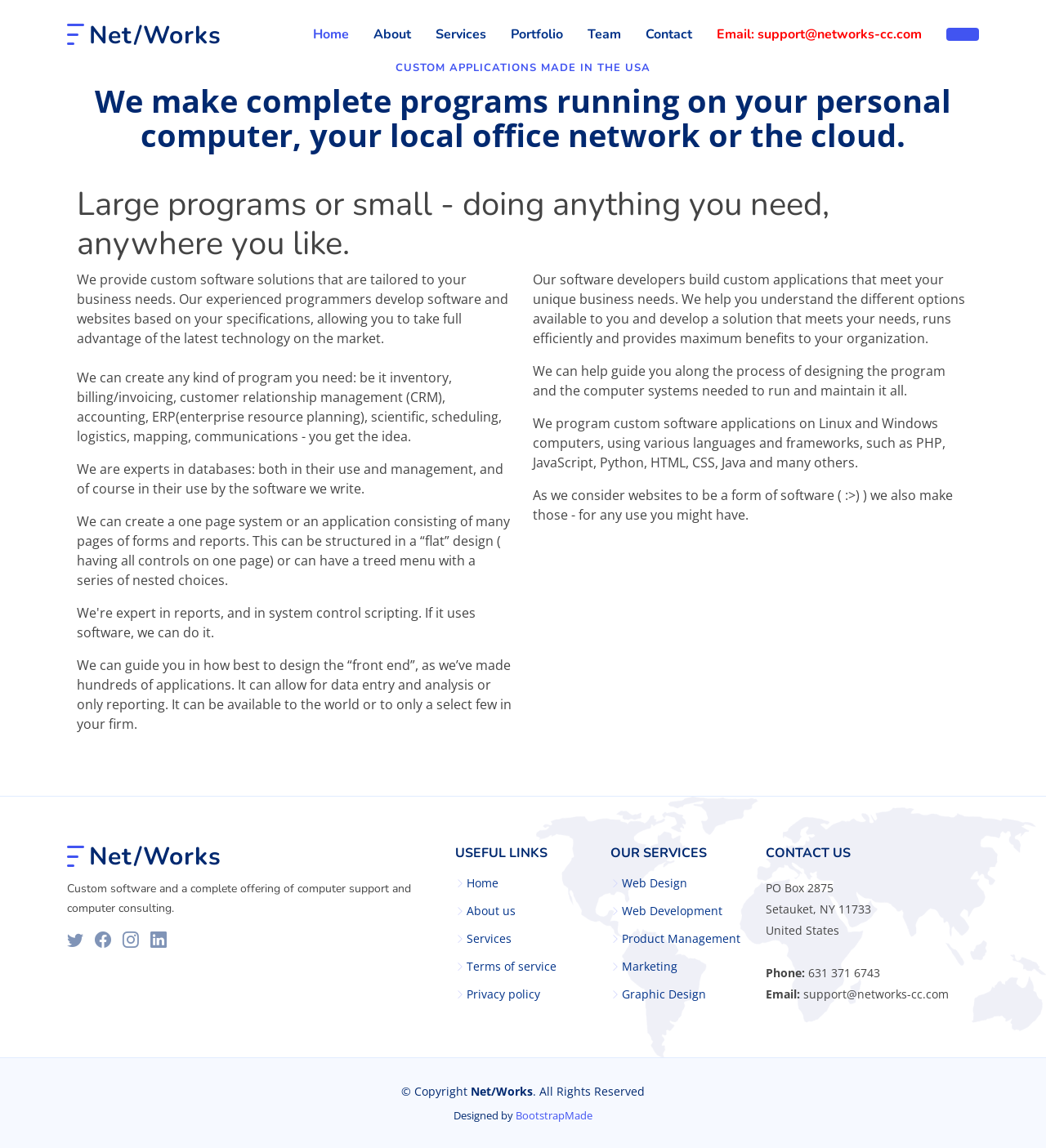What is the company's expertise in?
From the details in the image, provide a complete and detailed answer to the question.

The webpage mentions that the company is 'experts in databases: both in their use and management, and of course in their use by the software we write.' This indicates that the company has extensive knowledge and experience in working with databases.